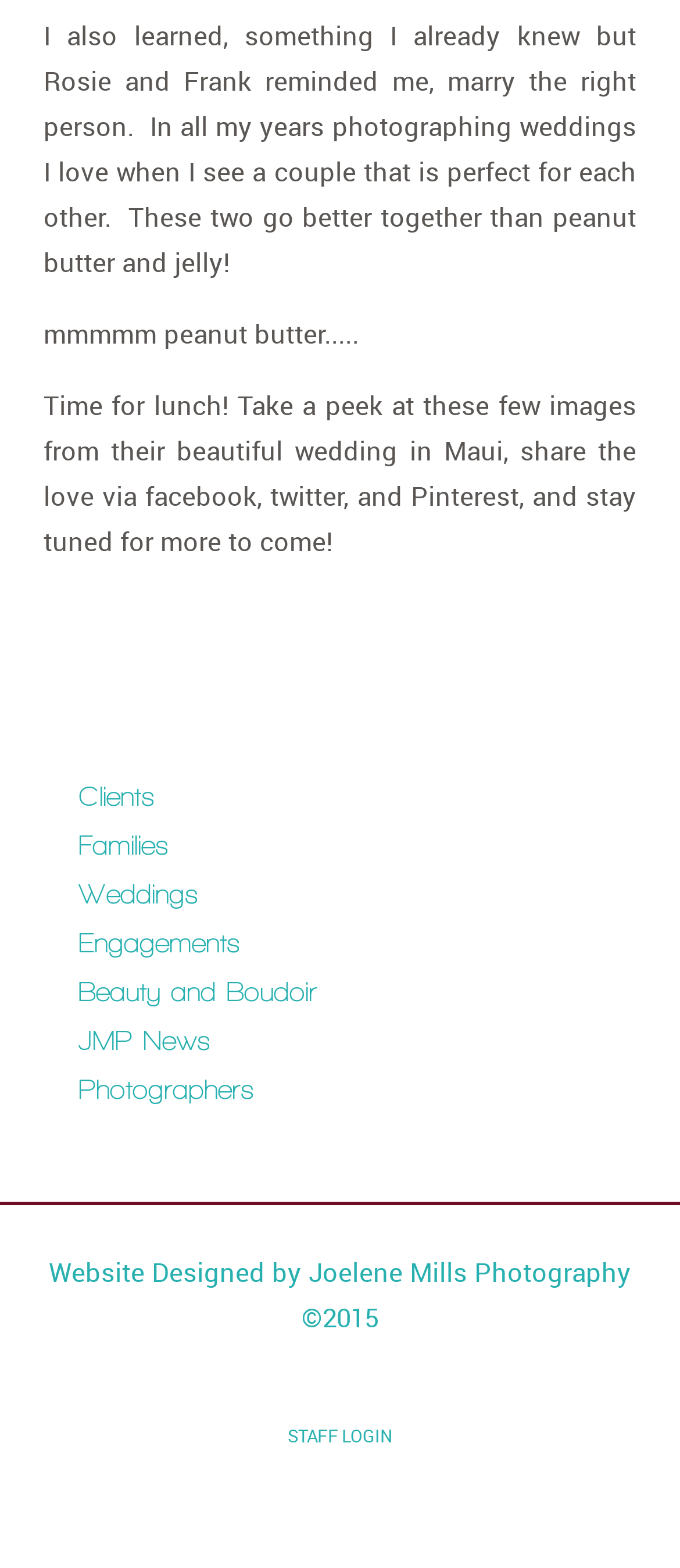Specify the bounding box coordinates for the region that must be clicked to perform the given instruction: "View Weddings".

[0.115, 0.561, 0.292, 0.58]